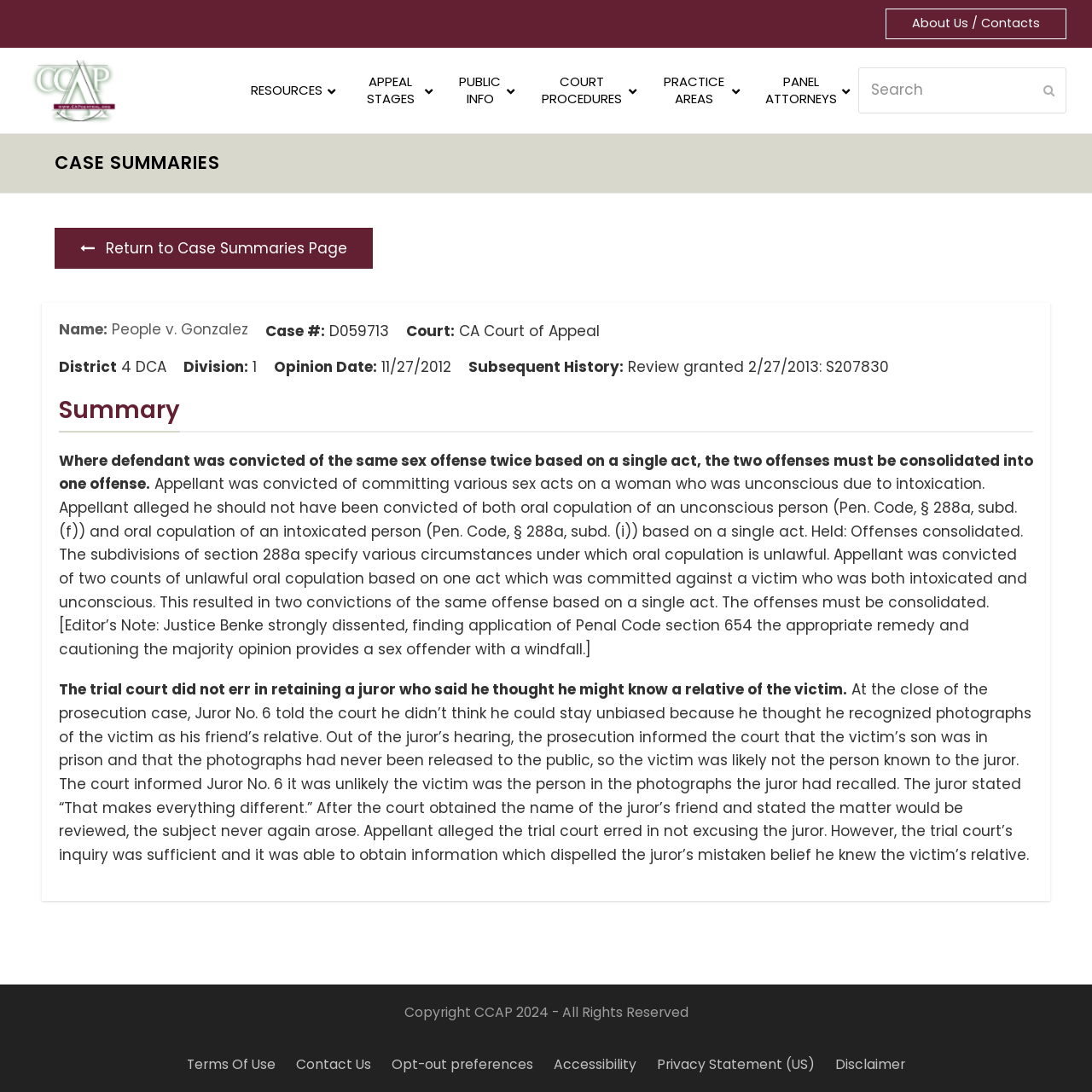Find and provide the bounding box coordinates for the UI element described with: "Resources".

[0.214, 0.056, 0.315, 0.11]